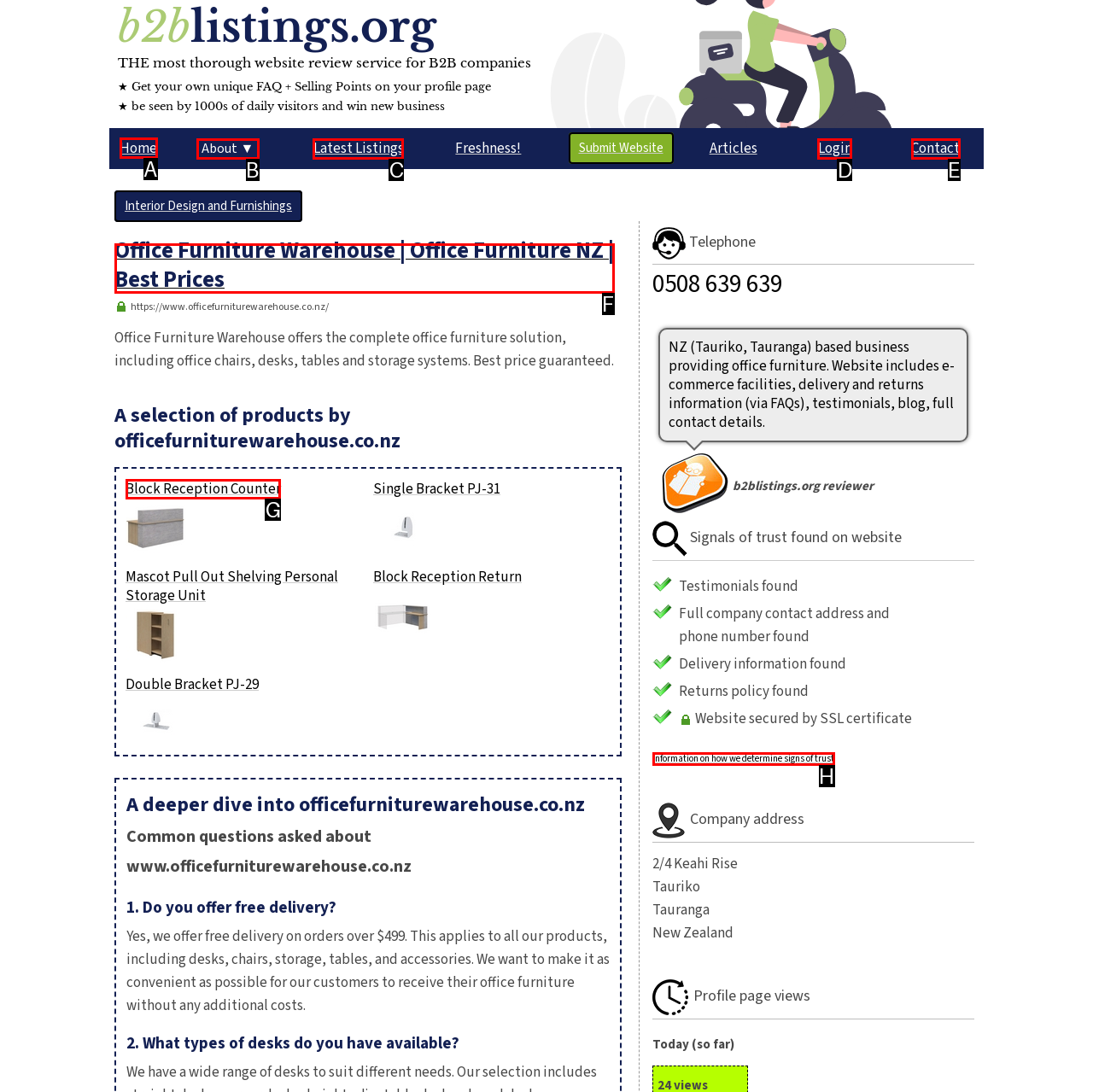Choose the letter of the option you need to click to search for something on bCentral.co.uk. Answer with the letter only.

None